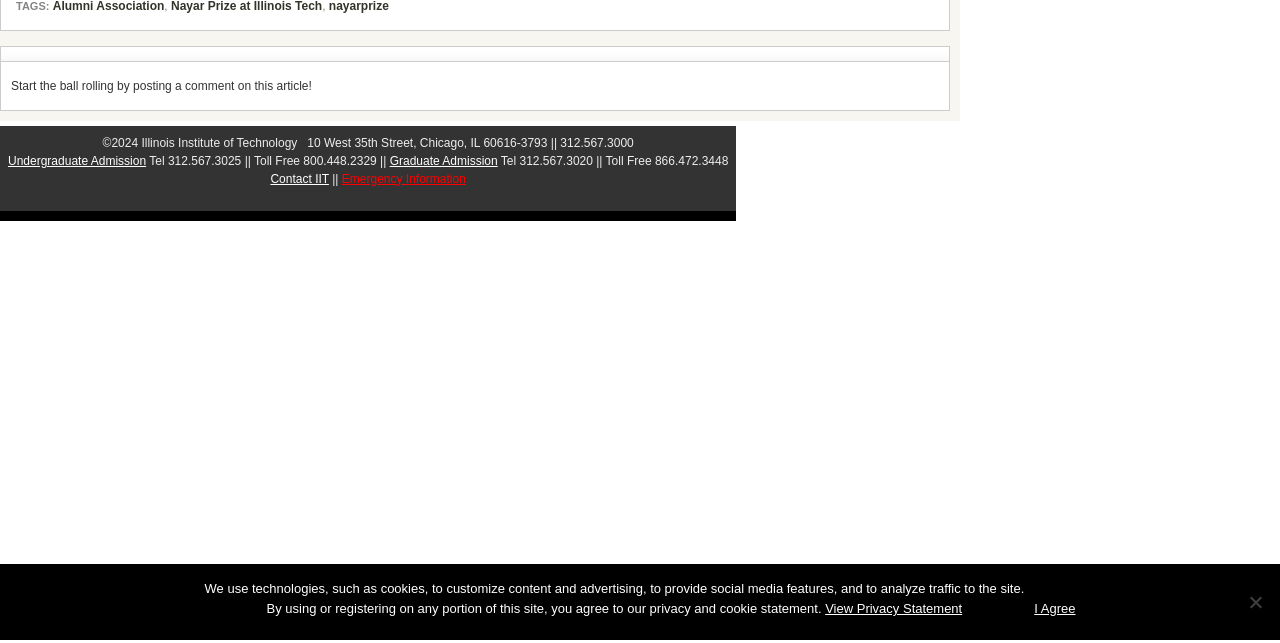Determine the bounding box of the UI element mentioned here: "I Didn't Know That !". The coordinates must be in the format [left, top, right, bottom] with values ranging from 0 to 1.

None